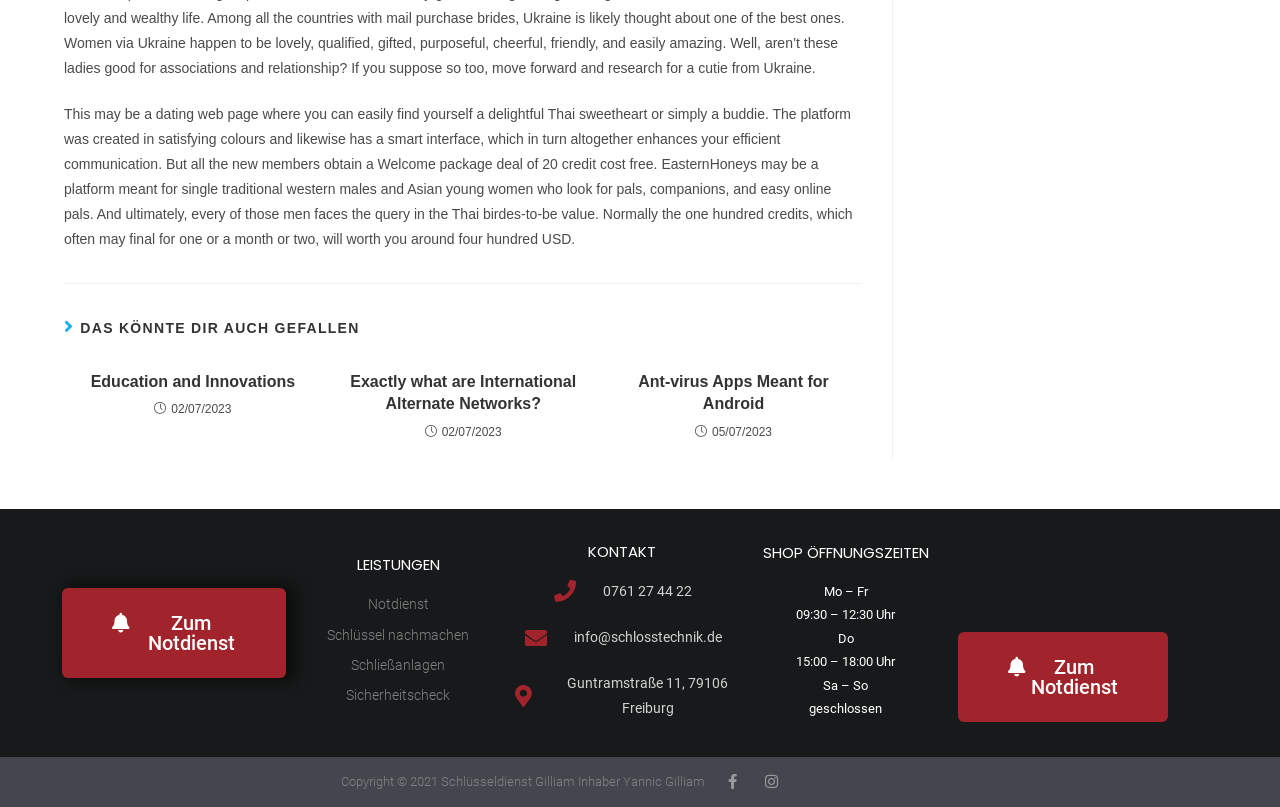Find the bounding box coordinates for the HTML element specified by: "Education and Innovations".

[0.059, 0.46, 0.242, 0.487]